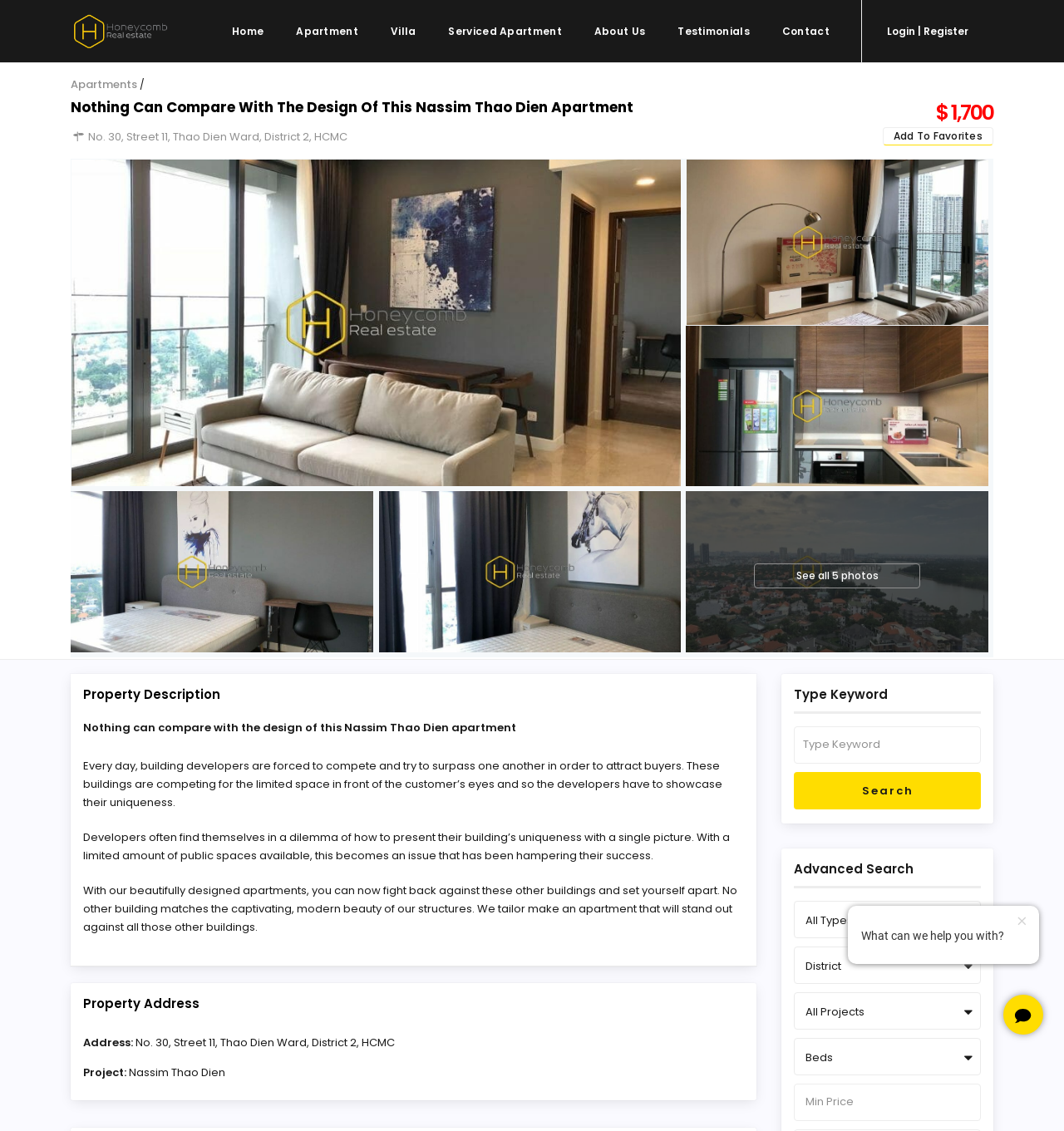Pinpoint the bounding box coordinates of the area that must be clicked to complete this instruction: "Search for apartments".

[0.746, 0.642, 0.922, 0.675]